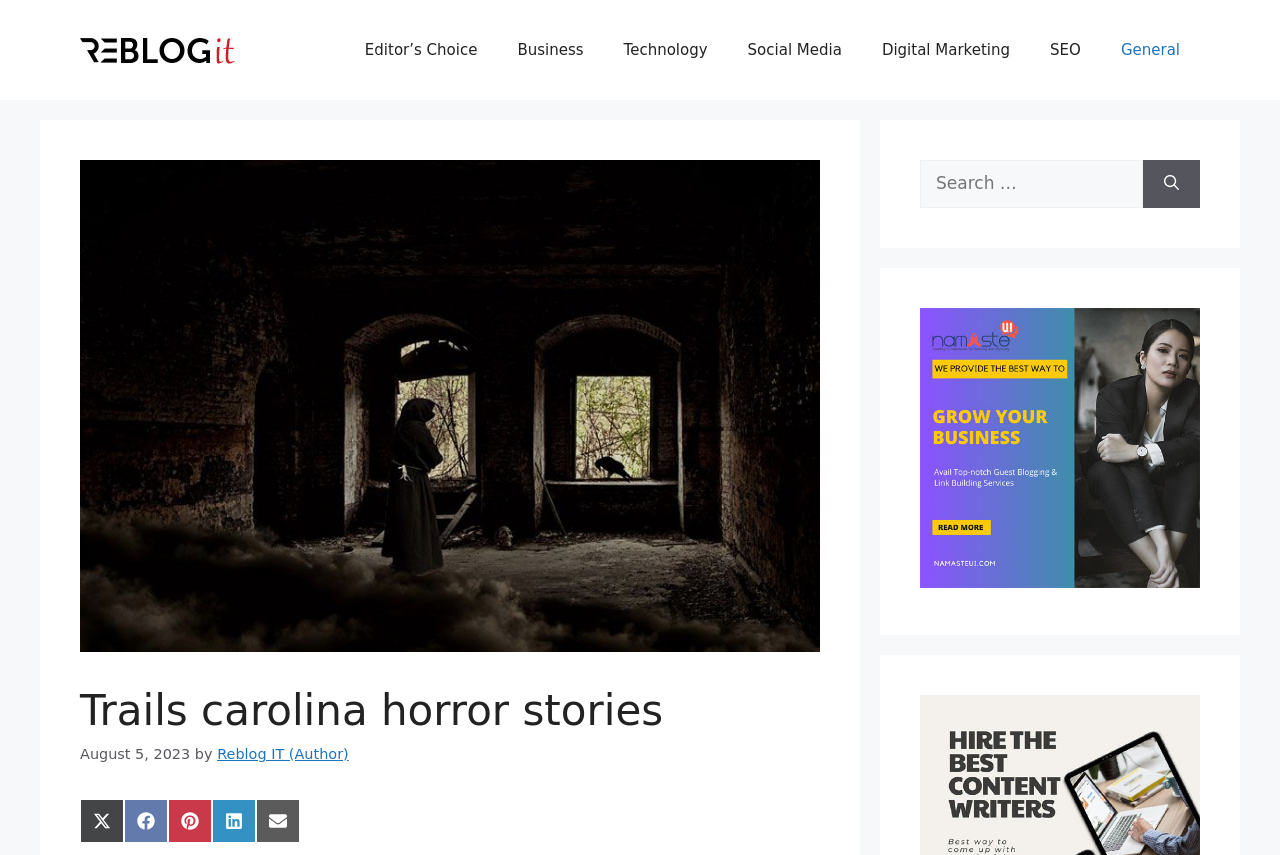What is the name of the author?
Based on the screenshot, respond with a single word or phrase.

Reblog IT